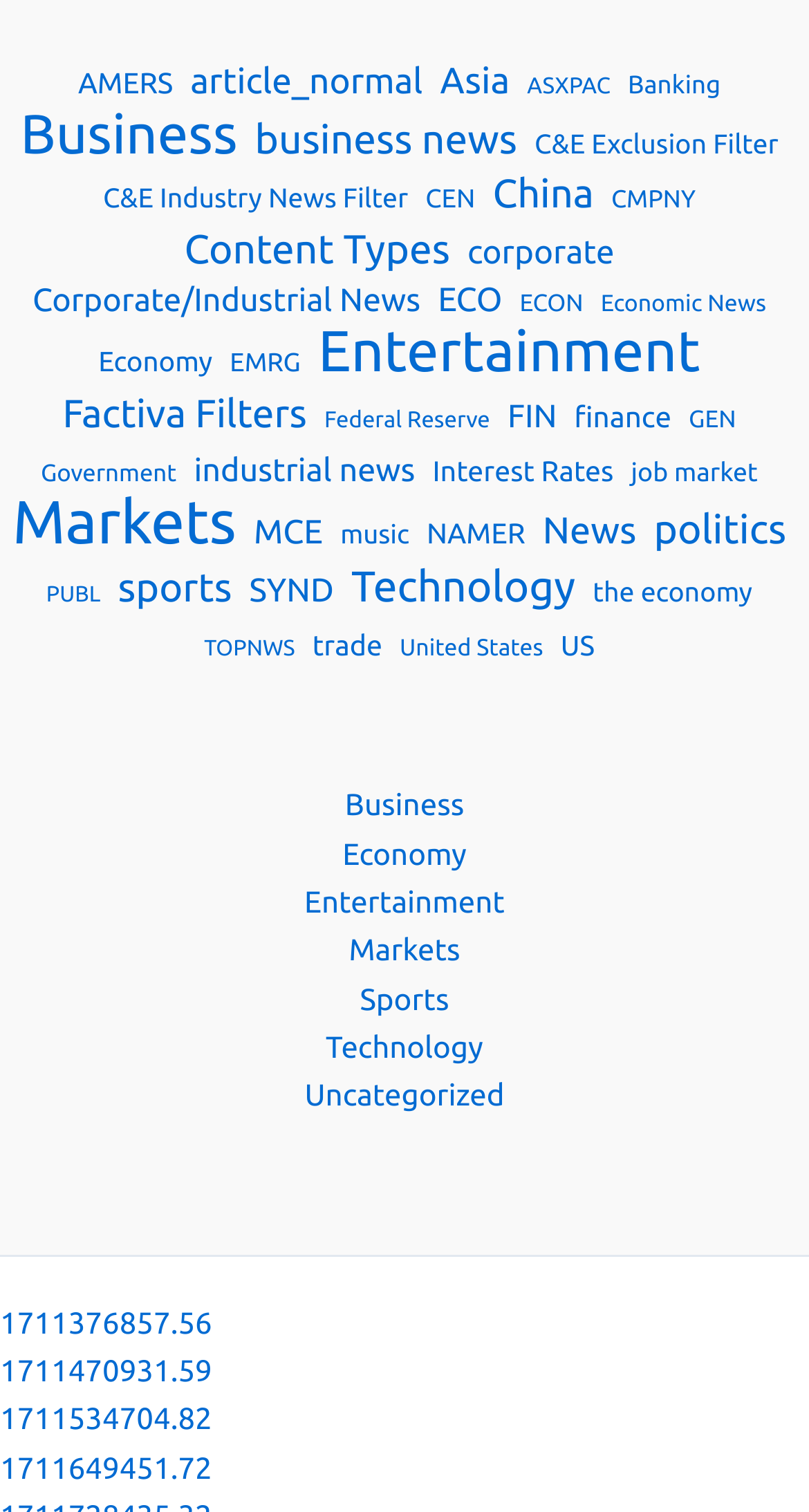Identify the bounding box coordinates for the element you need to click to achieve the following task: "Read 'Economy' news". The coordinates must be four float values ranging from 0 to 1, formatted as [left, top, right, bottom].

[0.122, 0.224, 0.263, 0.256]